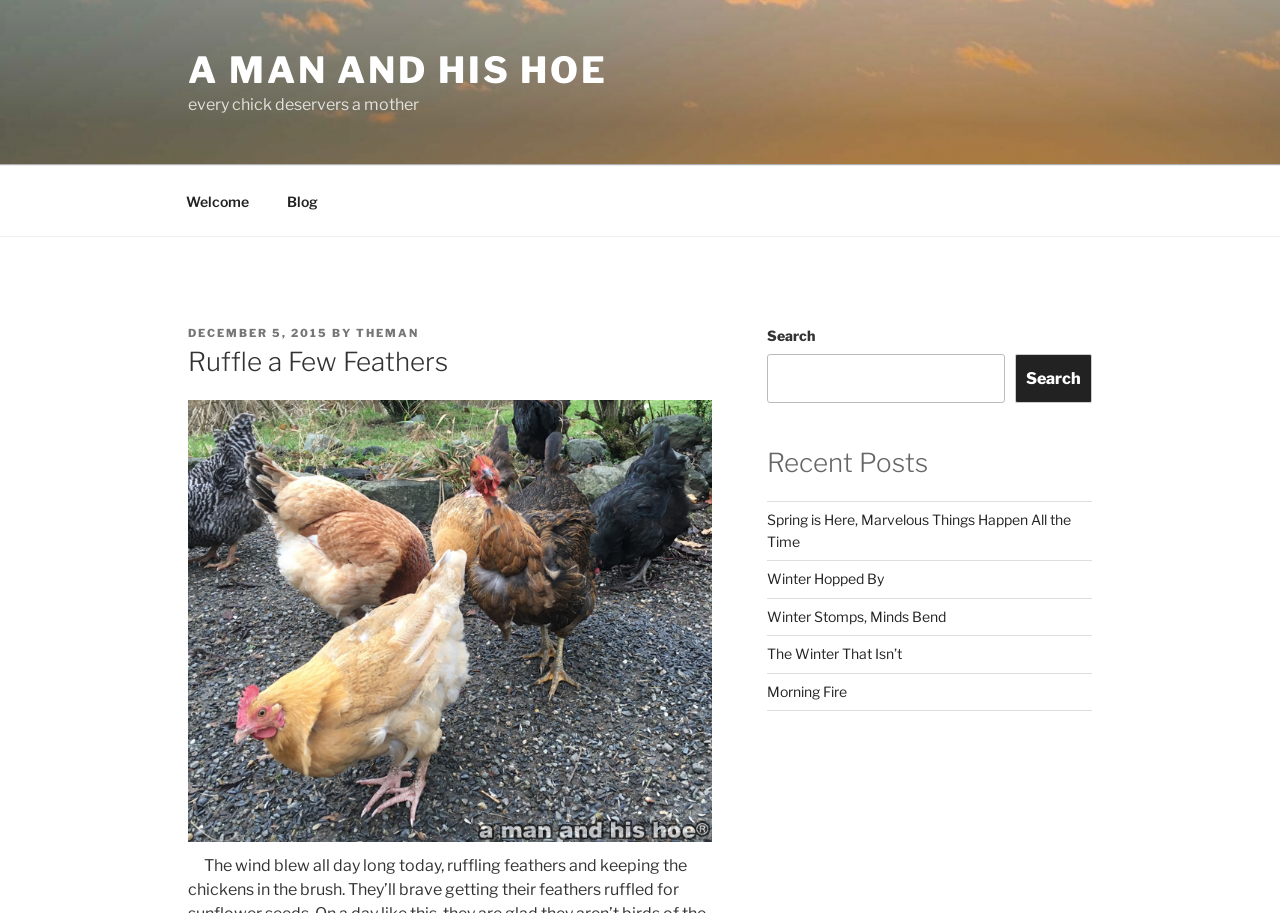What is the name of the blog?
Using the image as a reference, answer the question with a short word or phrase.

A MAN AND HIS HOE